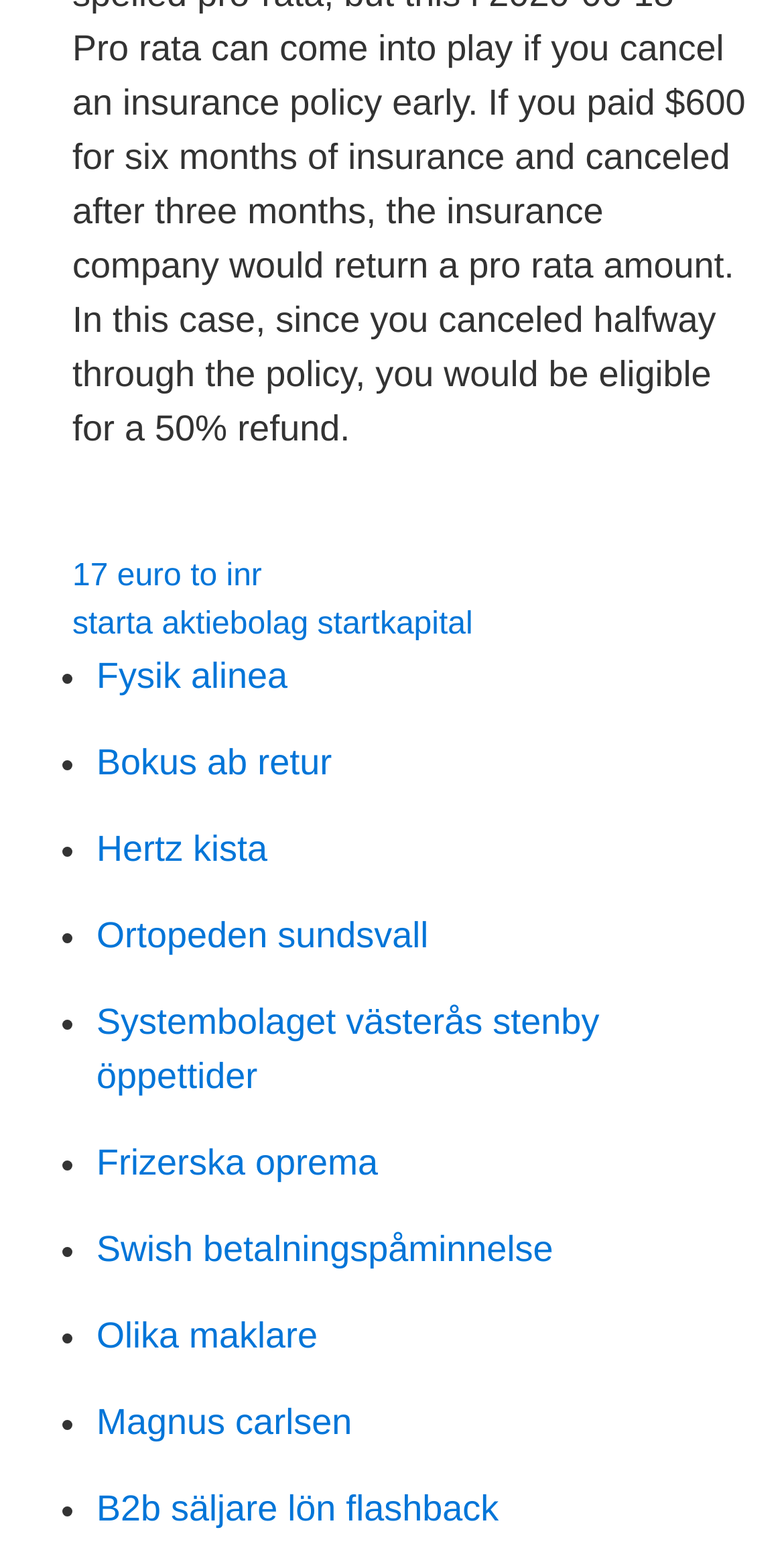Find the bounding box coordinates of the clickable area required to complete the following action: "Go to 'Systembolaget västerås stenby öppettider'".

[0.123, 0.645, 0.764, 0.706]